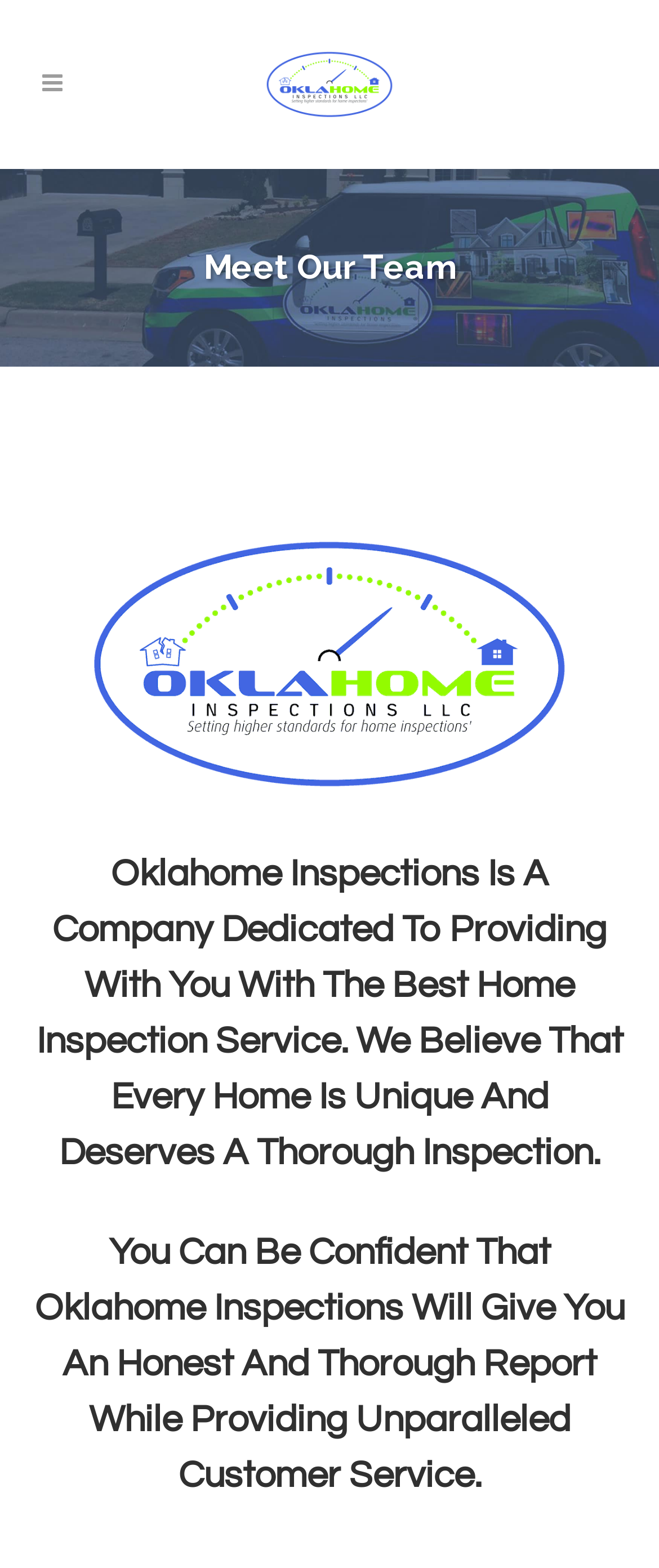What is the purpose of the company?
Please use the image to provide a one-word or short phrase answer.

Provide thorough home inspections